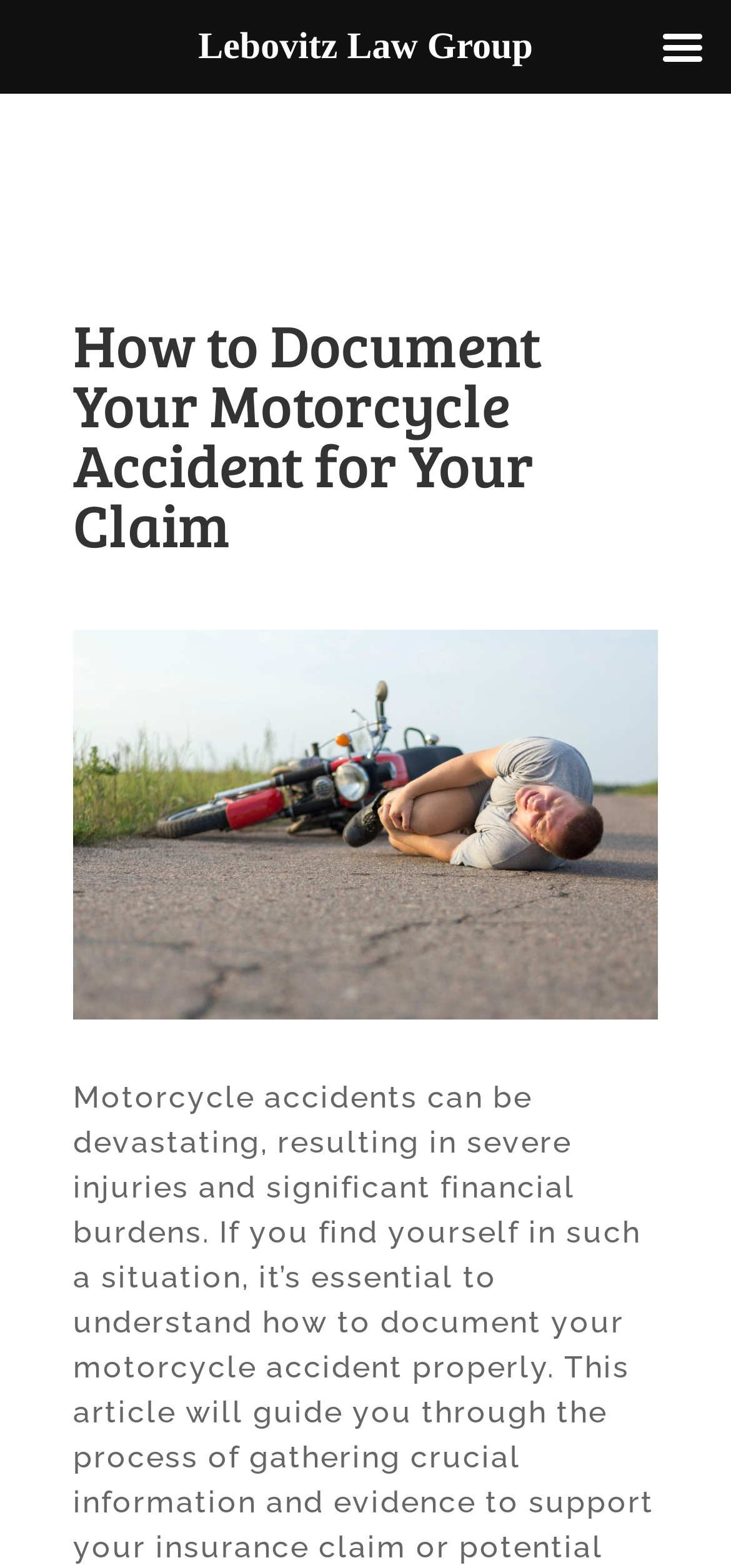Generate the text content of the main heading of the webpage.

How to Document Your Motorcycle Accident for Your Claim